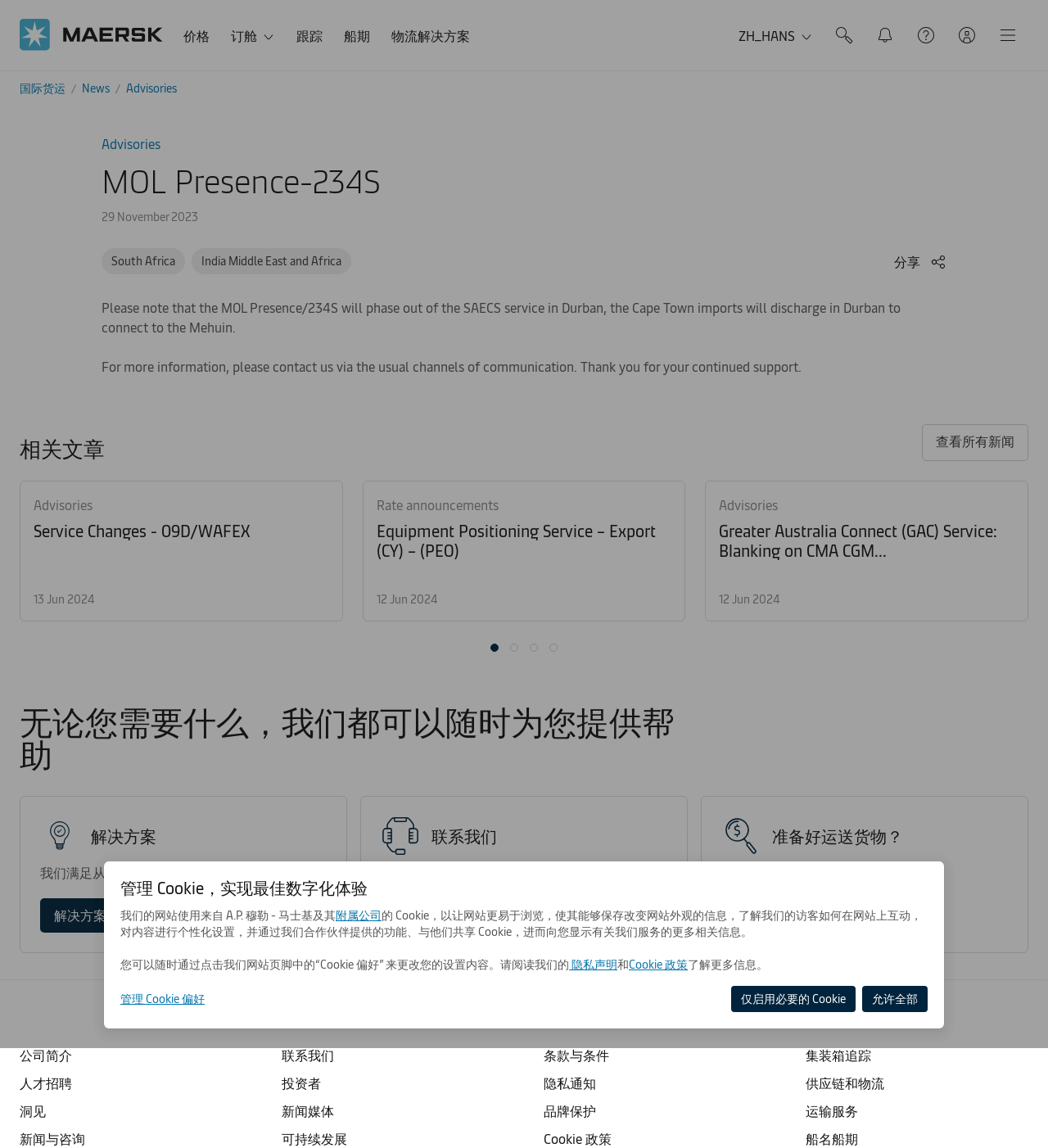Please answer the following question using a single word or phrase: 
What is the name of the ship mentioned in the announcement?

MOL Presence-234S